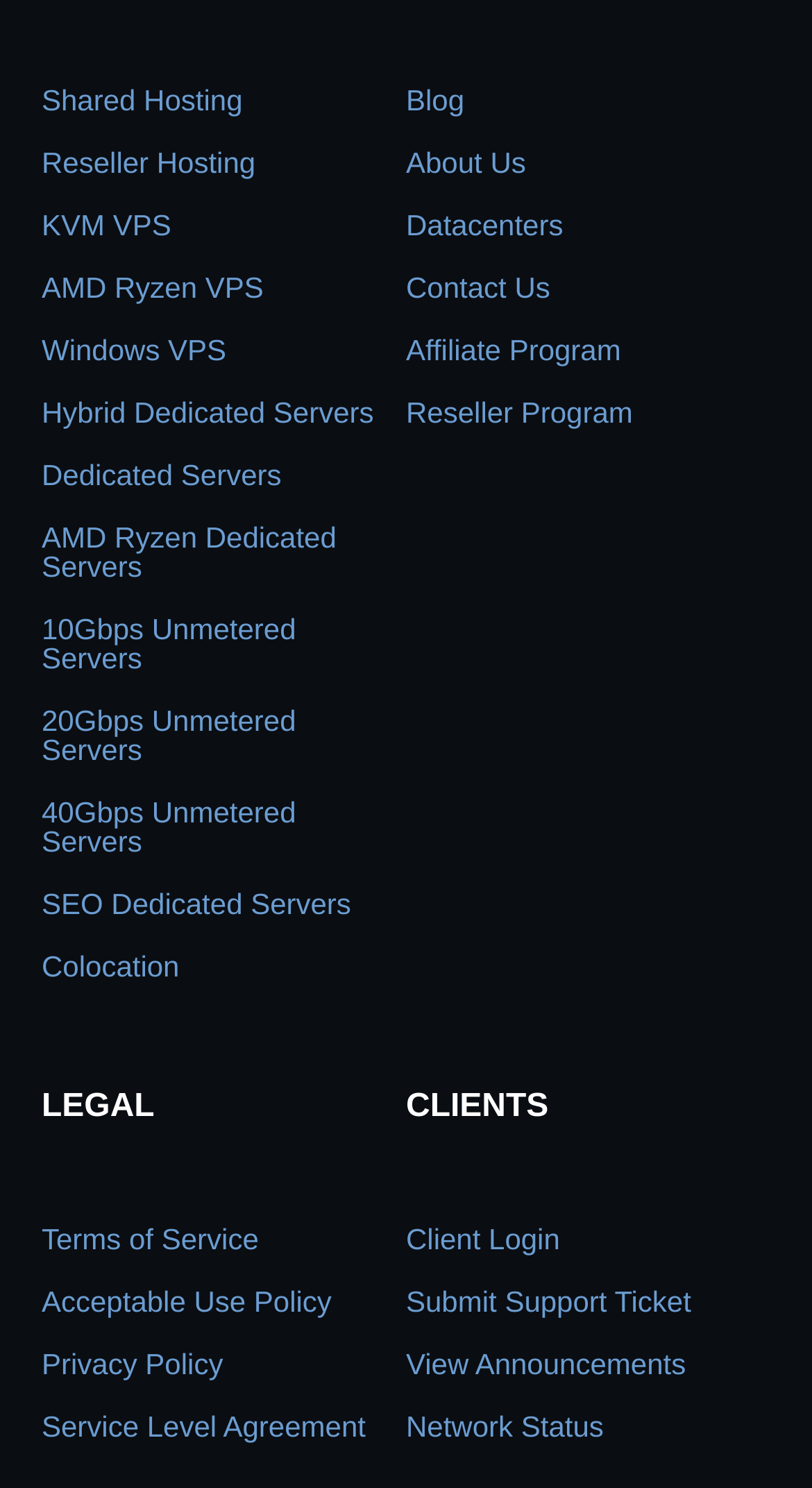What is the last link in the bottom left section?
Using the information from the image, give a concise answer in one word or a short phrase.

Service Level Agreement